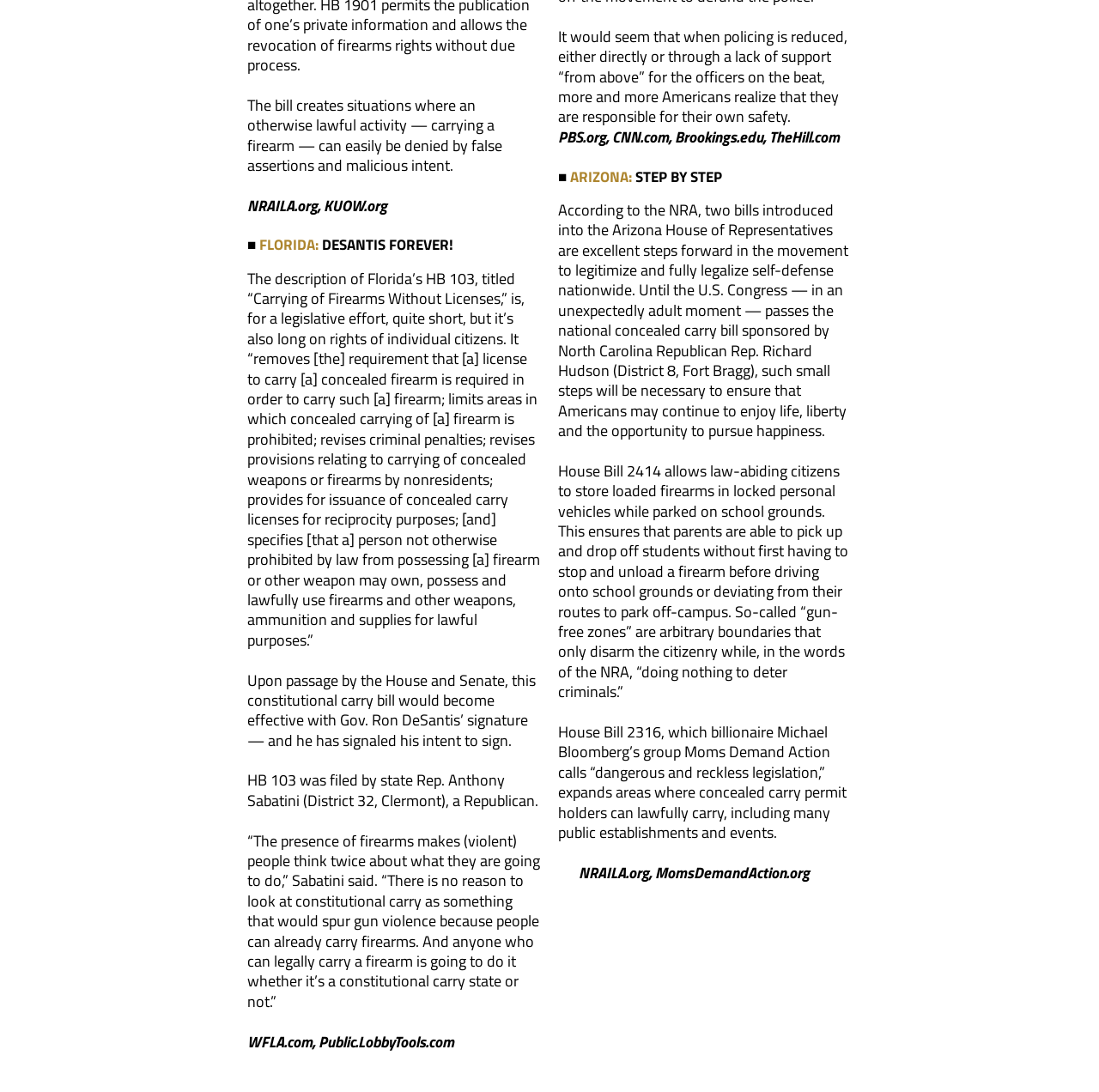Please give a concise answer to this question using a single word or phrase: 
What is the purpose of House Bill 2414?

Allowing loaded firearms in locked vehicles on school grounds